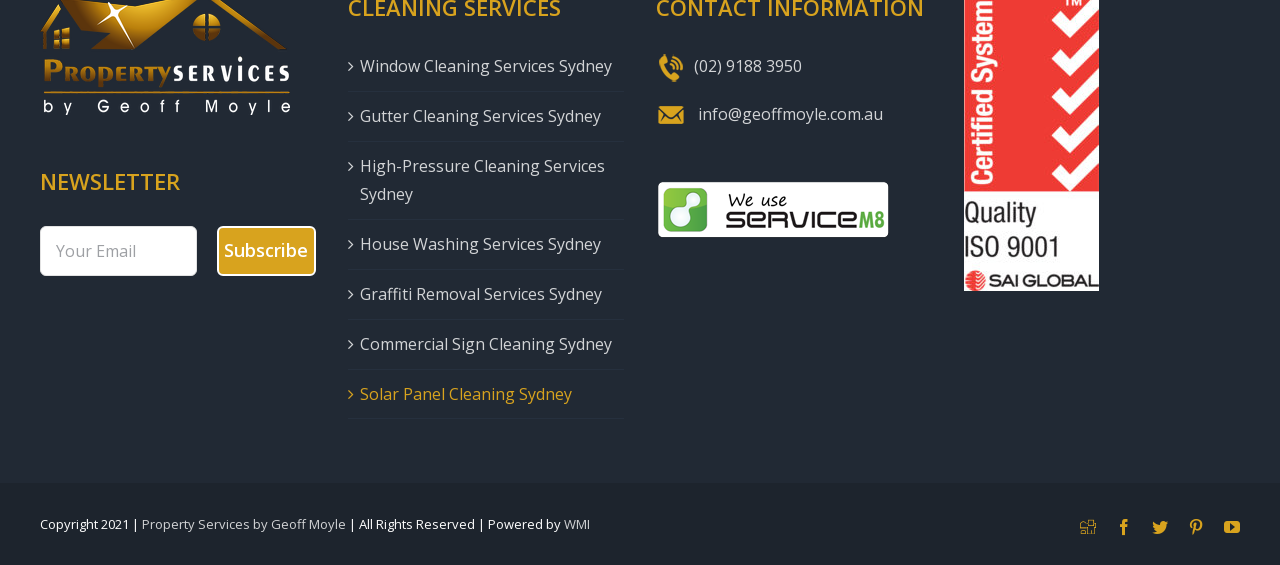Pinpoint the bounding box coordinates for the area that should be clicked to perform the following instruction: "Subscribe to the newsletter".

[0.17, 0.4, 0.247, 0.488]